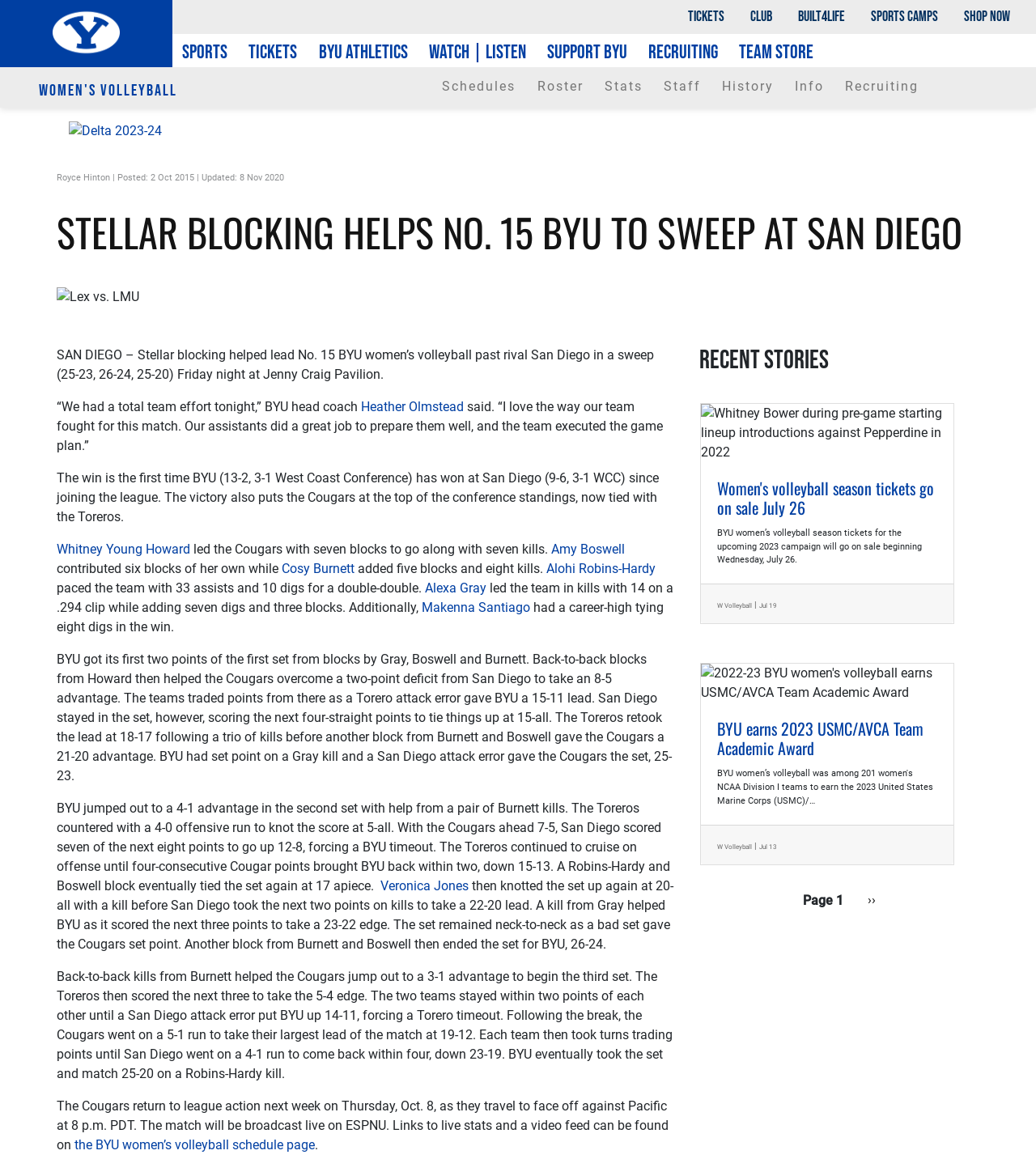Find the bounding box coordinates for the UI element that matches this description: "Women's Volleyball".

[0.024, 0.066, 0.21, 0.08]